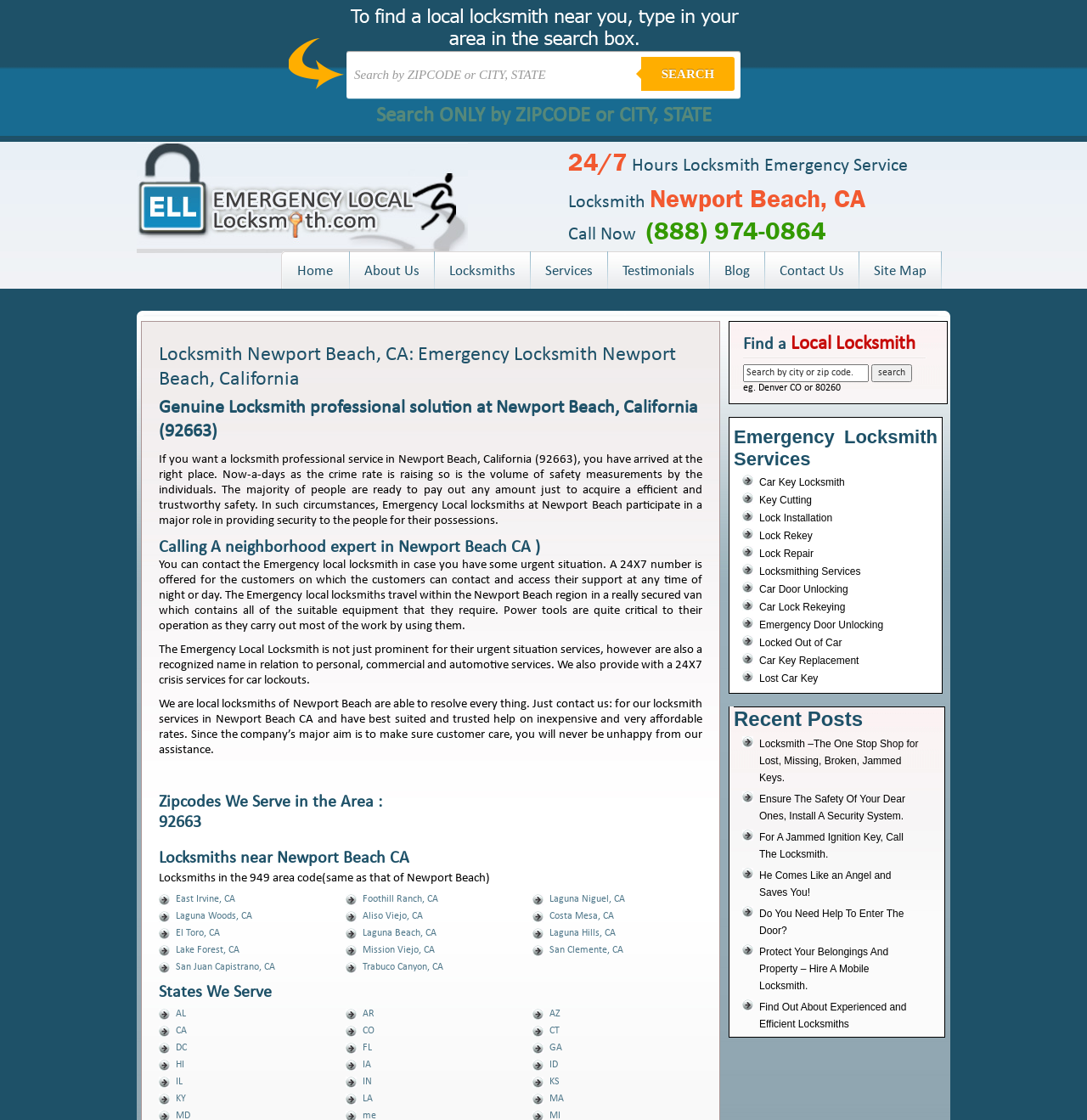Determine the bounding box coordinates for the UI element matching this description: "Contact Us".

None